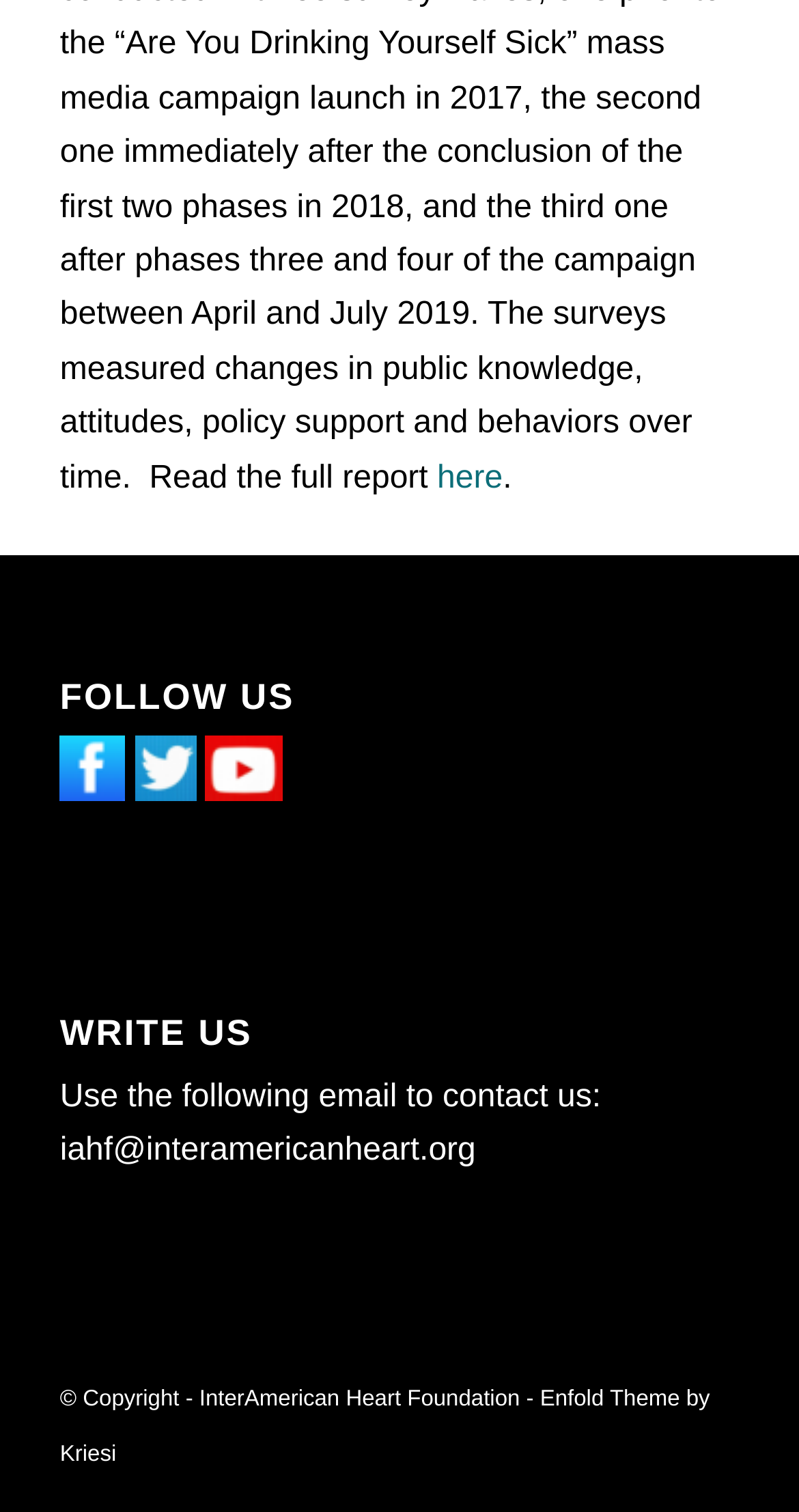Based on the description "iahf@interamericanheart.org", find the bounding box of the specified UI element.

[0.075, 0.749, 0.596, 0.772]